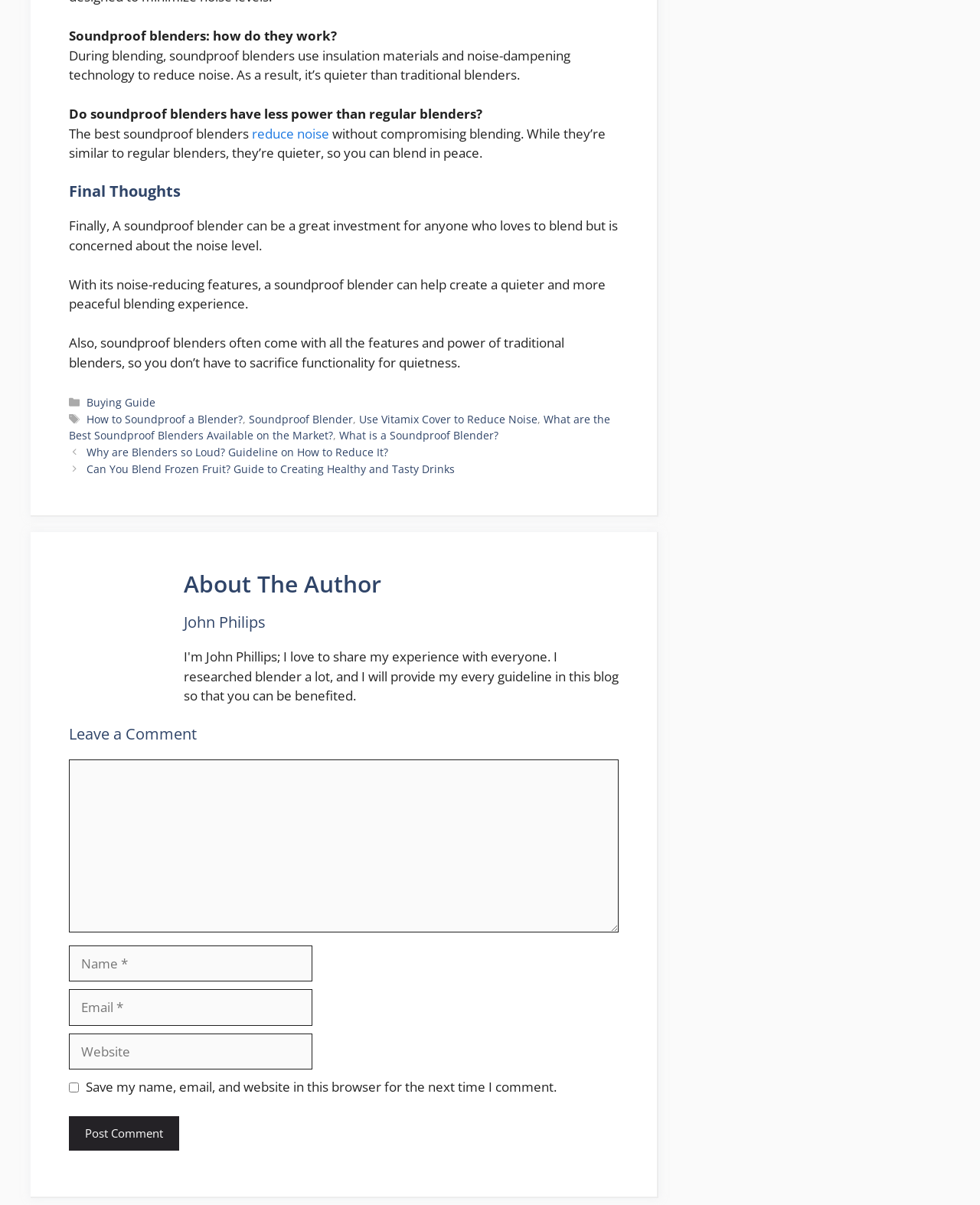Please identify the bounding box coordinates for the region that you need to click to follow this instruction: "Click the 'Buying Guide' link".

[0.088, 0.328, 0.159, 0.34]